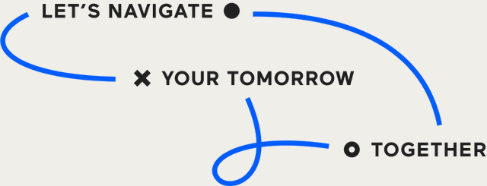Reply to the question with a single word or phrase:
What is the purpose of the bold and standard font styles?

Visual appeal